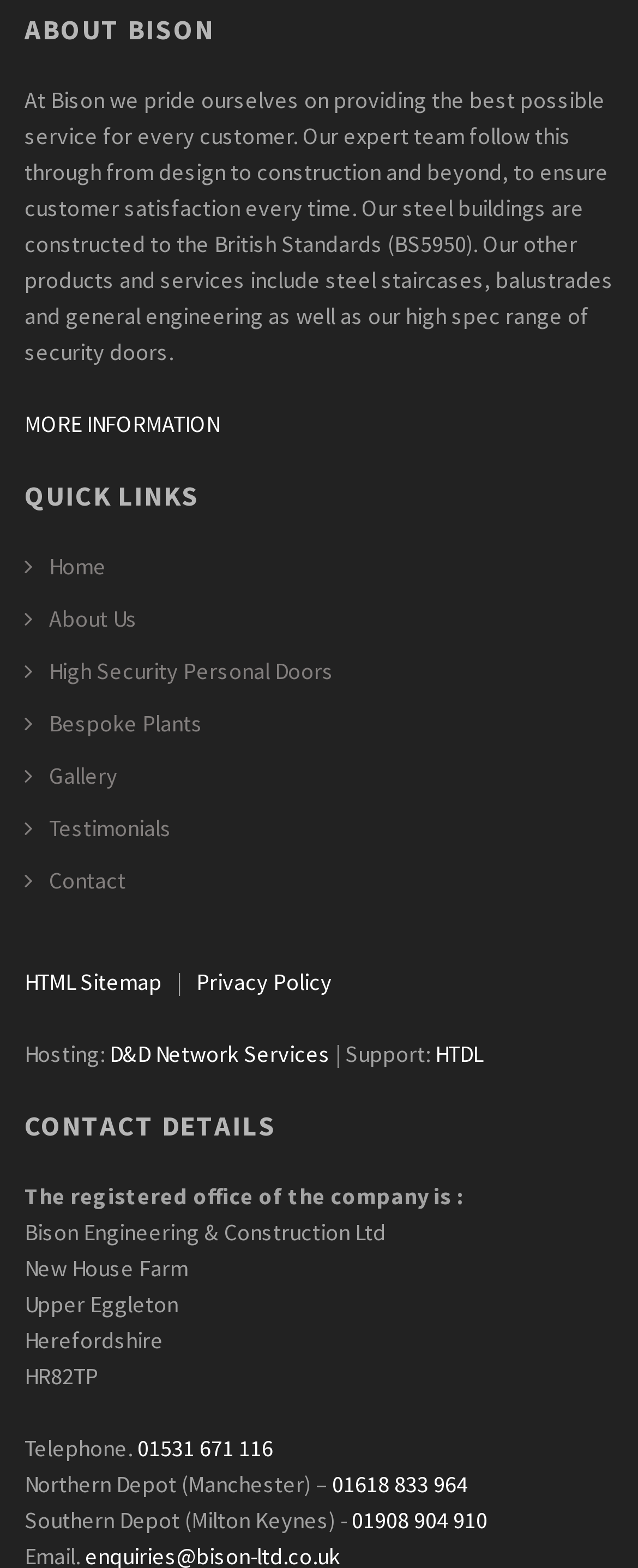Based on the element description: "Home", identify the bounding box coordinates for this UI element. The coordinates must be four float numbers between 0 and 1, listed as [left, top, right, bottom].

[0.038, 0.352, 0.167, 0.371]